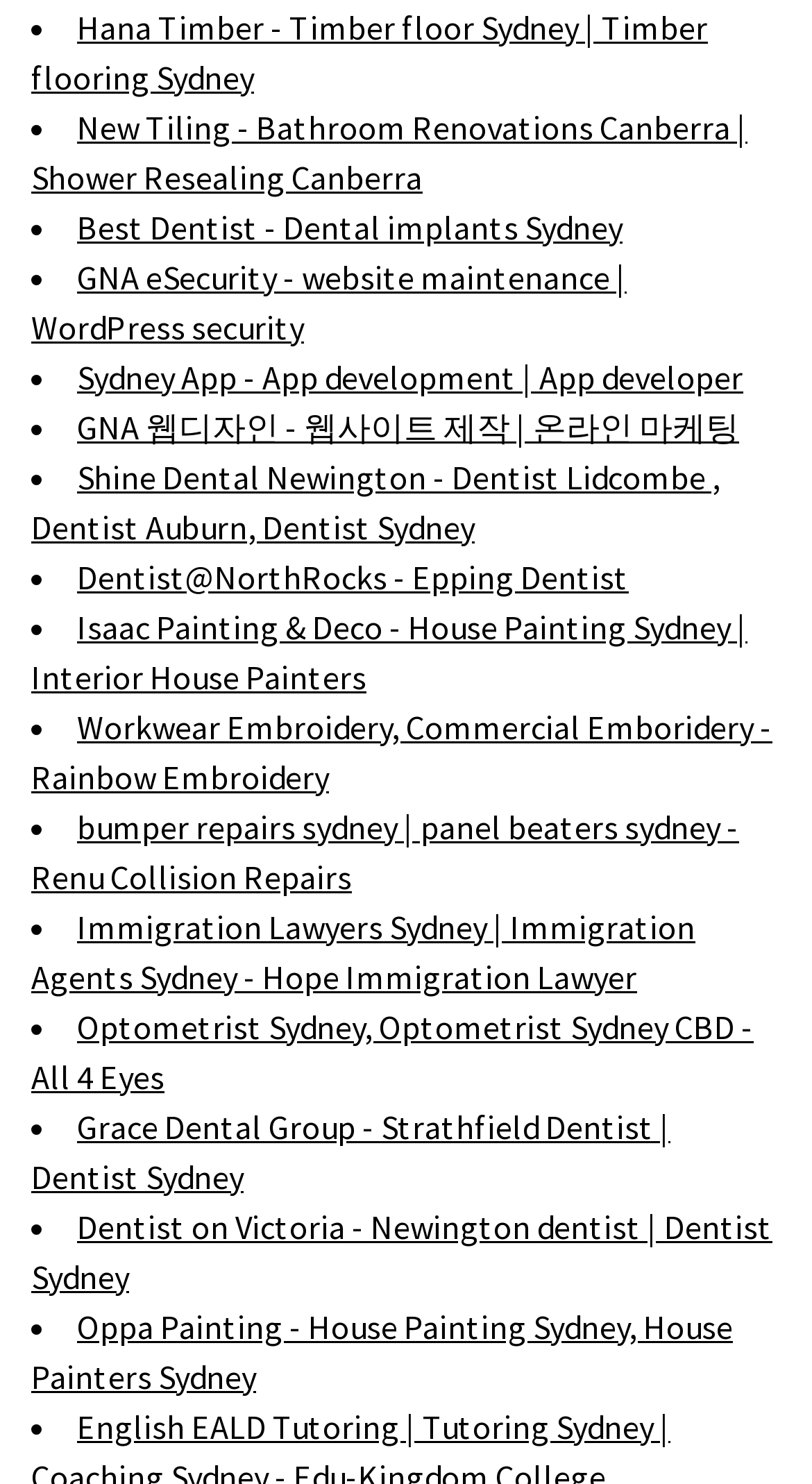Pinpoint the bounding box coordinates for the area that should be clicked to perform the following instruction: "Develop an app with Sydney App".

[0.095, 0.239, 0.915, 0.267]